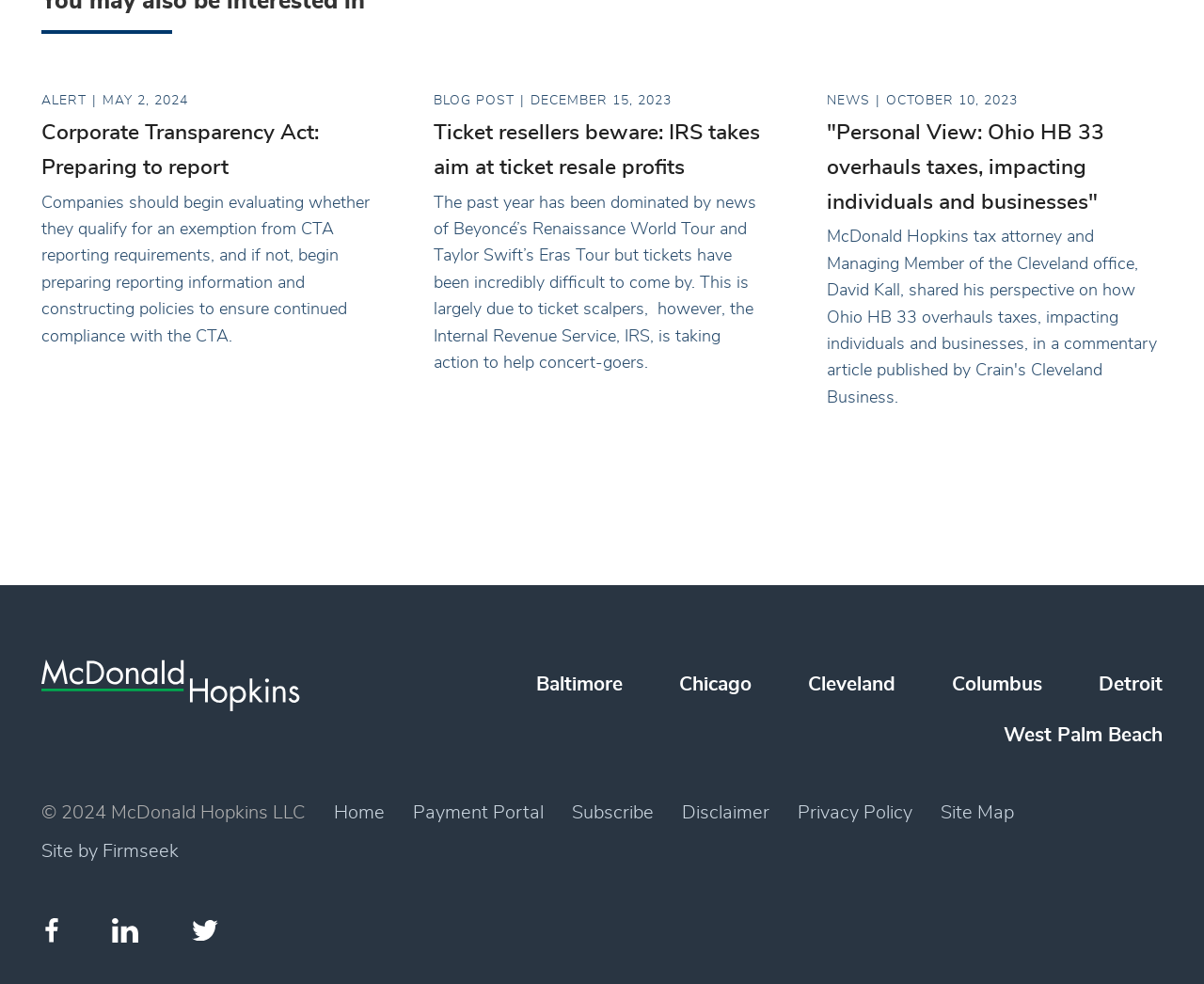Please identify the coordinates of the bounding box for the clickable region that will accomplish this instruction: "Visit the Cleveland office".

[0.671, 0.686, 0.744, 0.706]